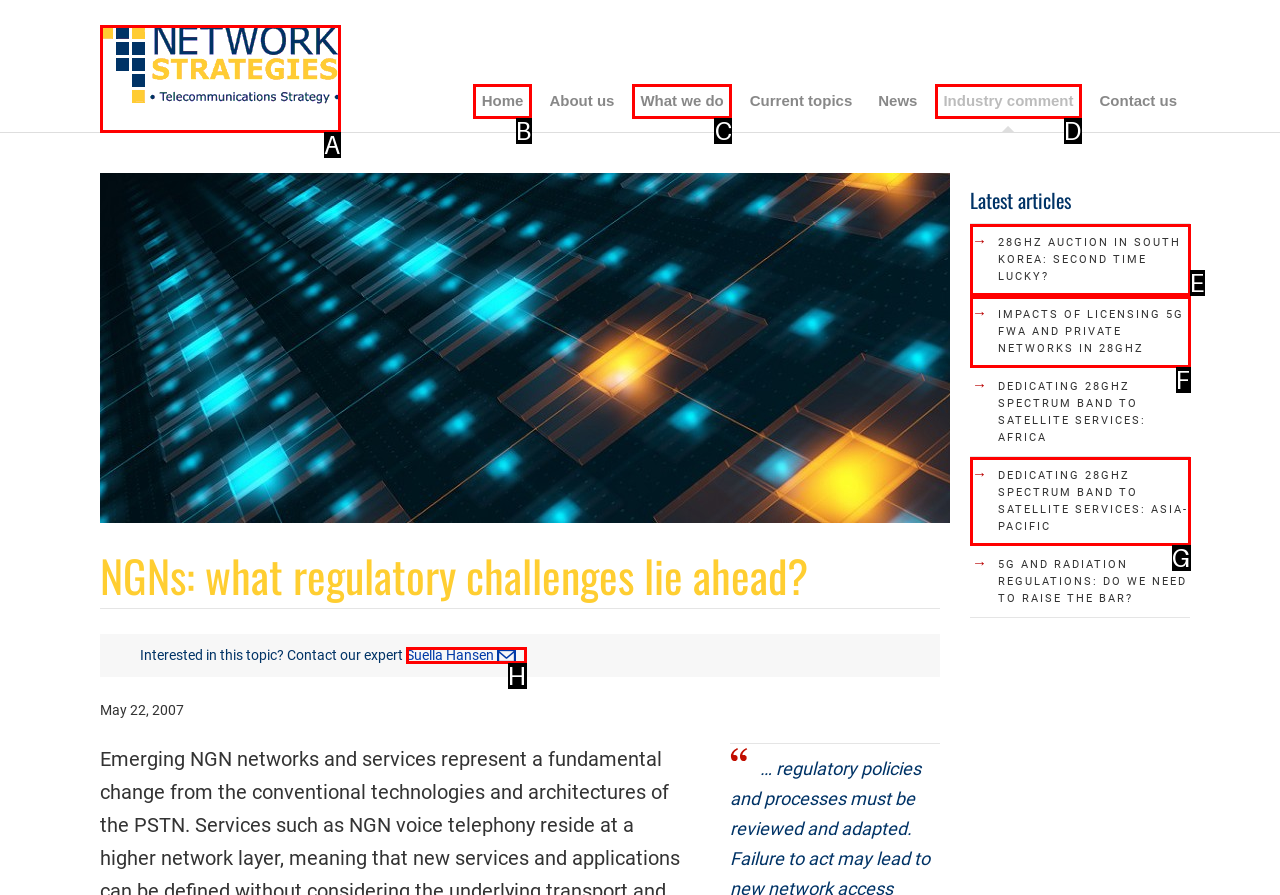Identify the matching UI element based on the description: What we do
Reply with the letter from the available choices.

C